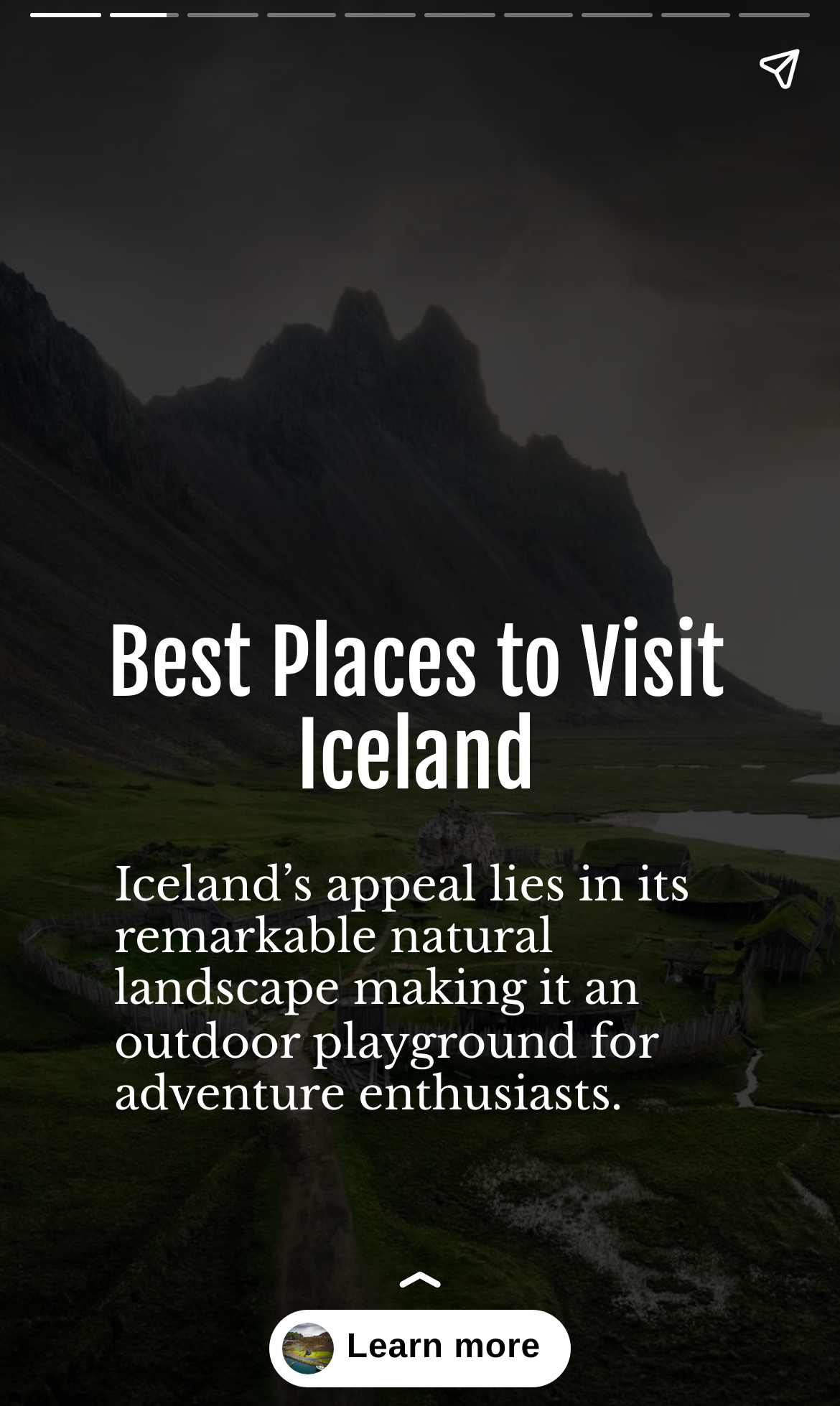What type of landscape does Iceland have?
Please answer the question with as much detail and depth as you can.

According to the heading 'Iceland’s appeal lies in its remarkable natural landscape making it an outdoor playground for adventure enthusiasts.', Iceland has a remarkable natural landscape.